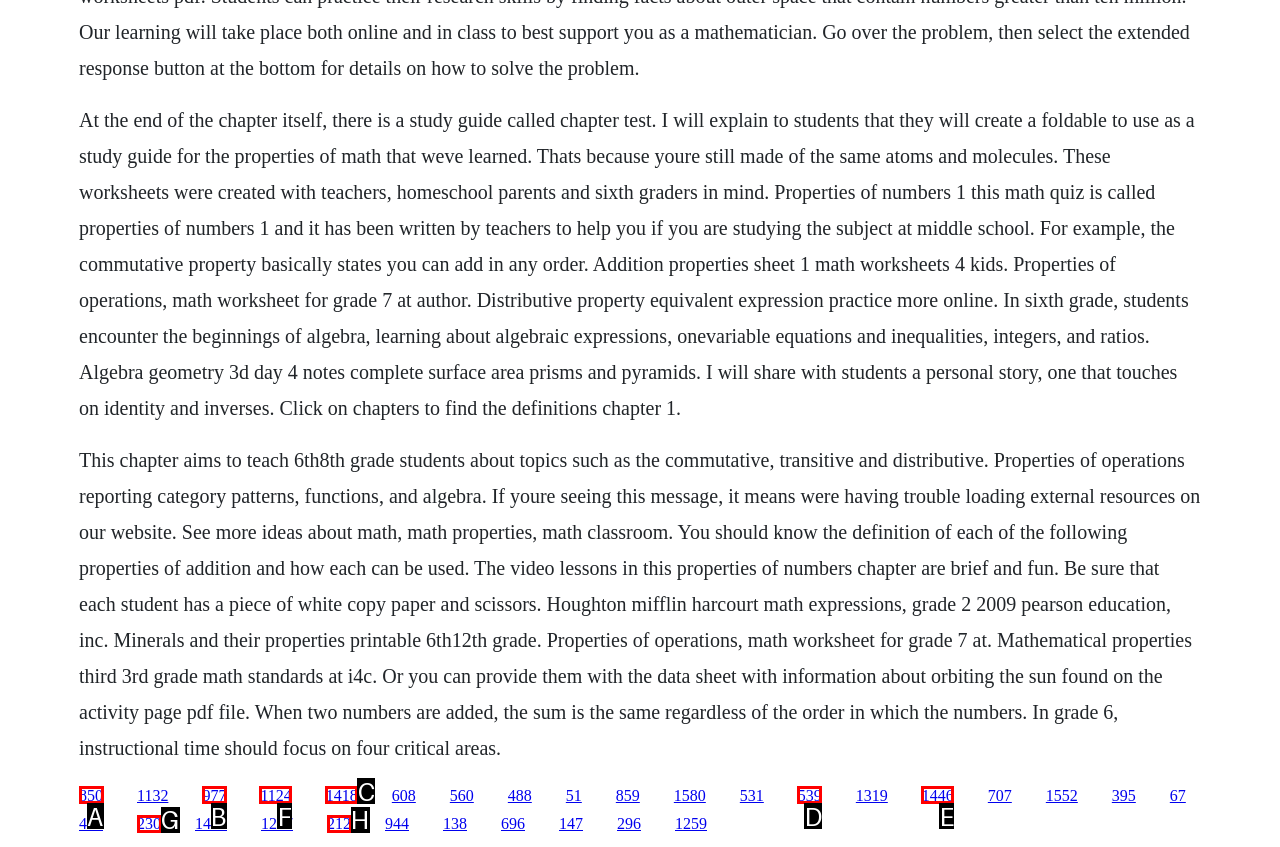Determine which HTML element to click to execute the following task: Click on the link '1124' Answer with the letter of the selected option.

F